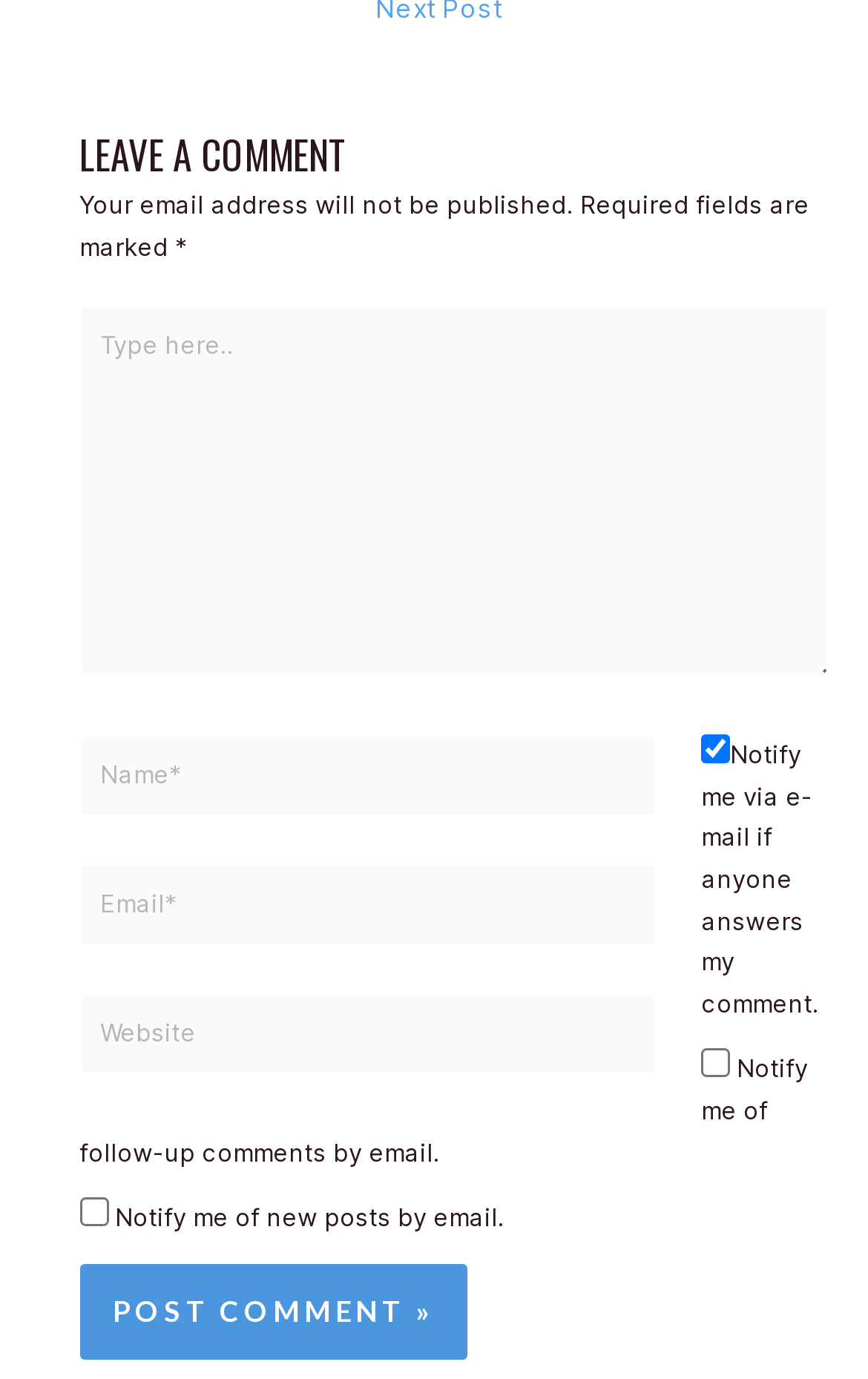What is the purpose of the text box with a placeholder 'Type here..'?
Please use the image to provide an in-depth answer to the question.

The text box with a placeholder 'Type here..' is located below the heading 'LEAVE A COMMENT' and is required, indicating that it is for users to input their comment.